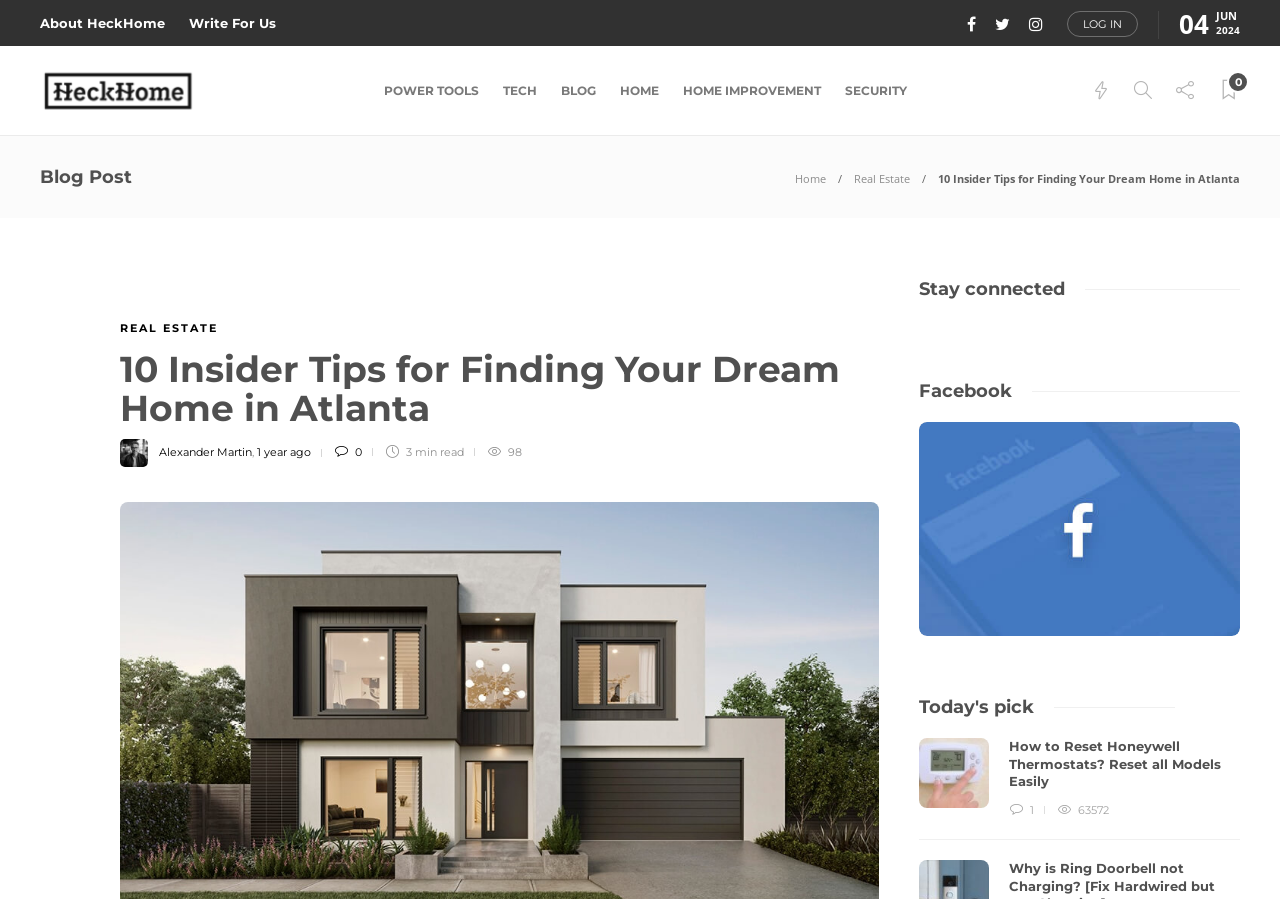Respond with a single word or short phrase to the following question: 
What is the name of the website?

HeckHome